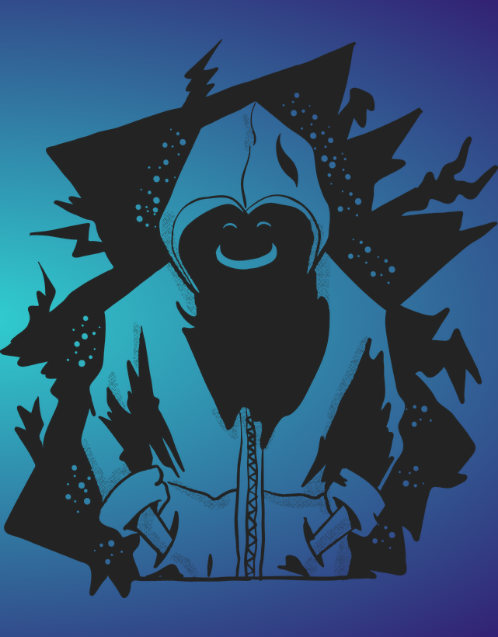Answer the question below using just one word or a short phrase: 
What is the theme of the artwork?

Information security